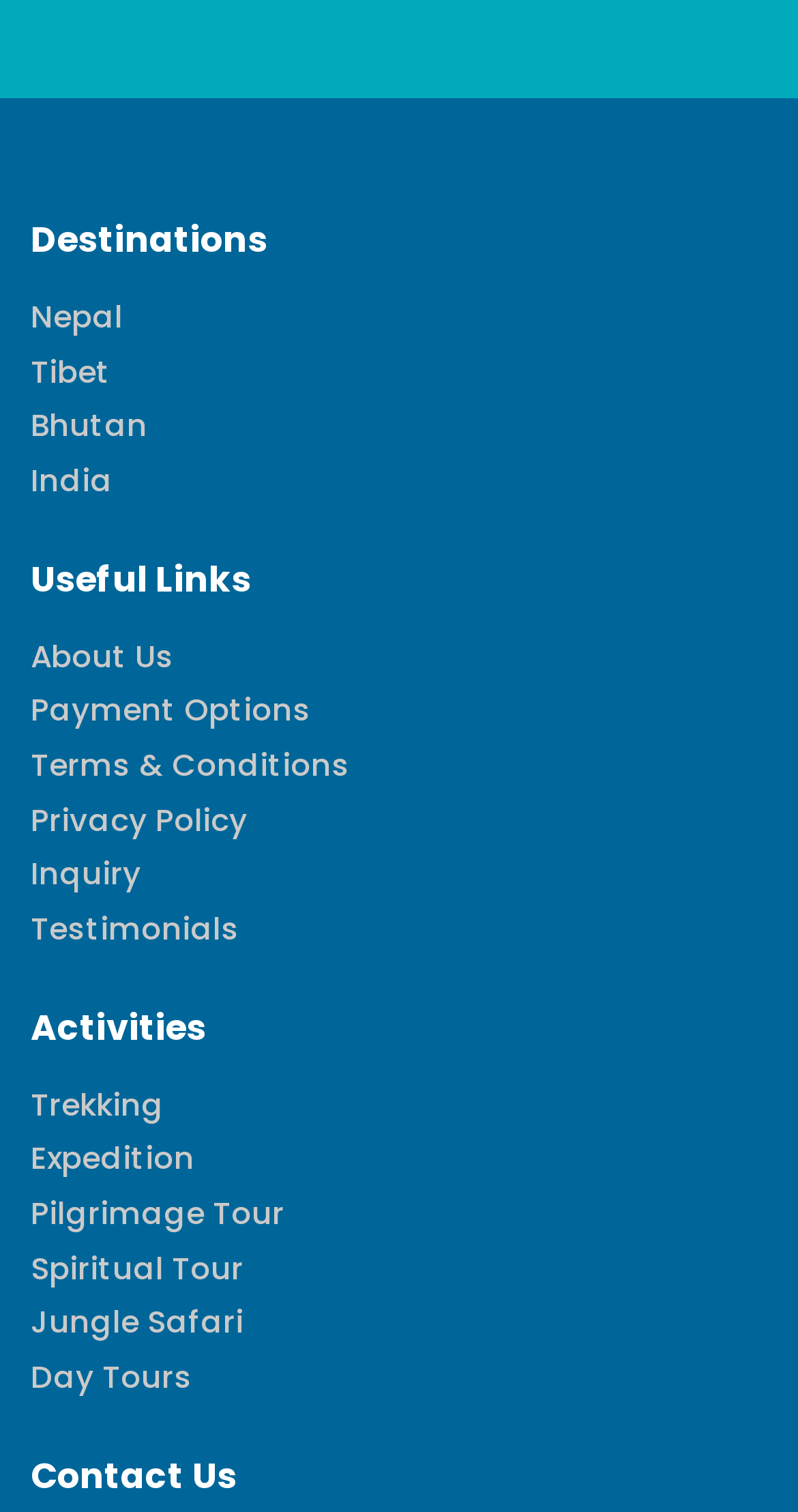Please find the bounding box for the UI component described as follows: "Expedition".

[0.038, 0.752, 0.244, 0.78]